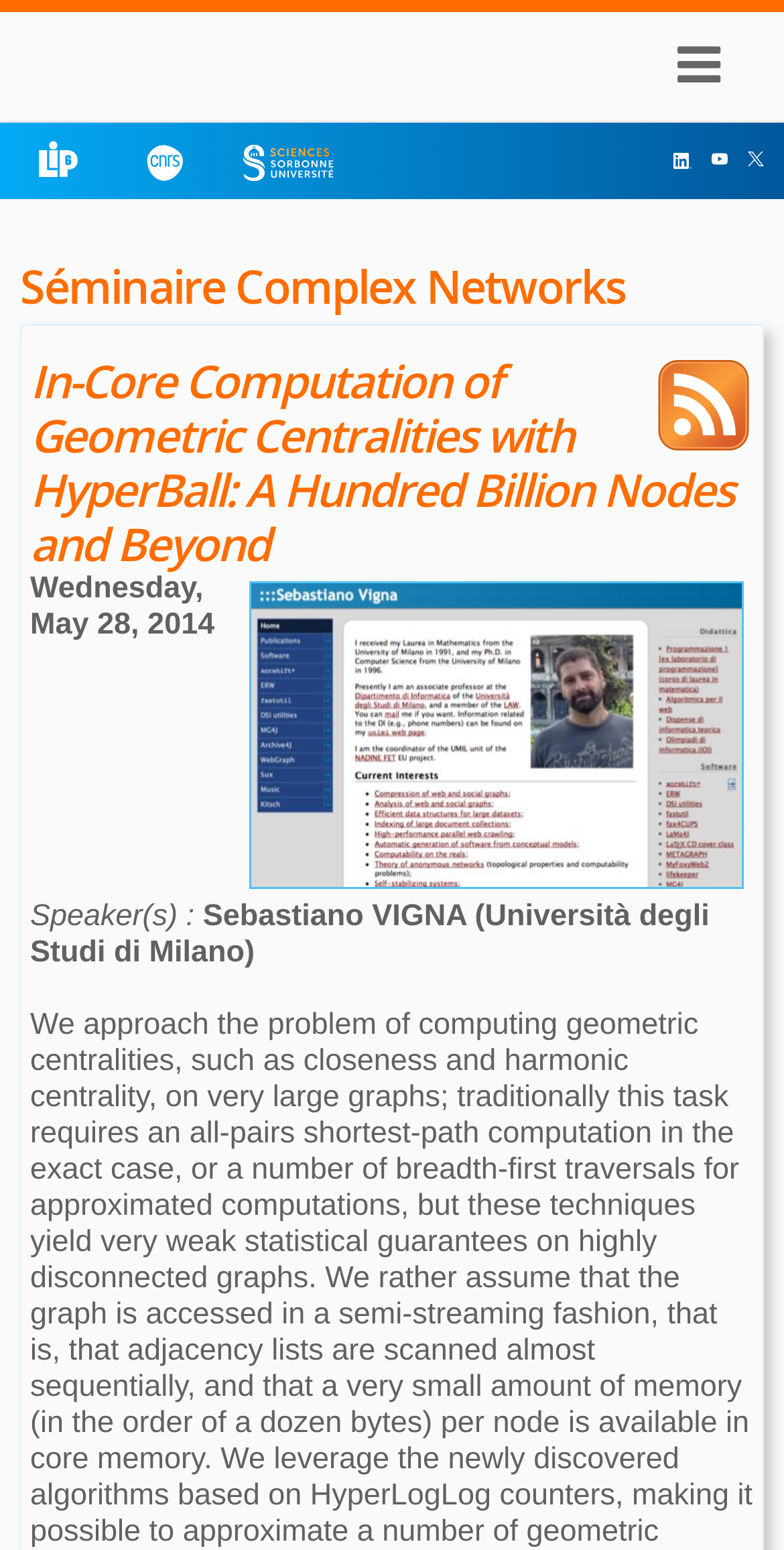Who is the speaker of the seminar?
Look at the image and respond with a one-word or short phrase answer.

Sebastiano VIGNA